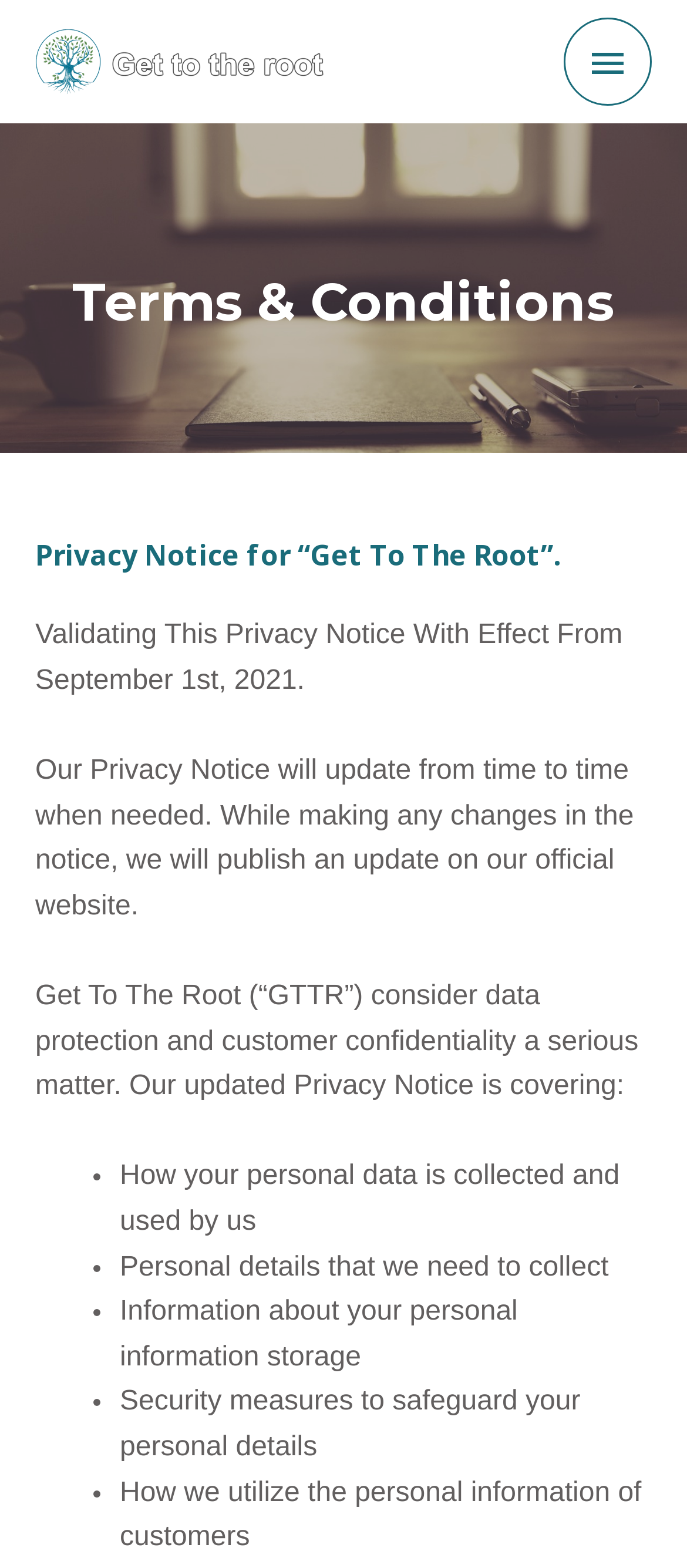What is the effective date of this Privacy Notice?
Based on the image, provide your answer in one word or phrase.

September 1st, 2021